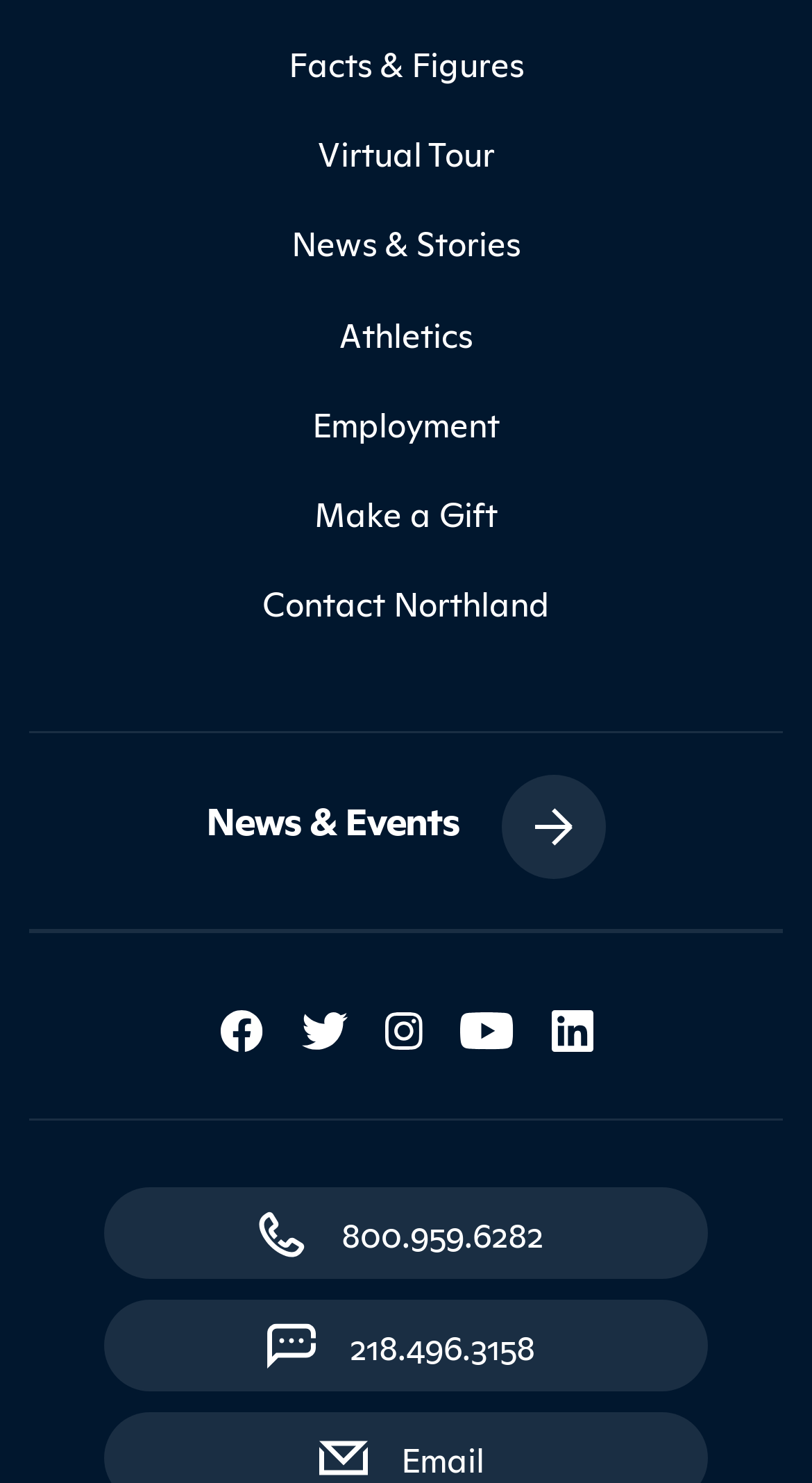Can you provide the bounding box coordinates for the element that should be clicked to implement the instruction: "Call toll-free phone number"?

[0.279, 0.801, 0.721, 0.863]